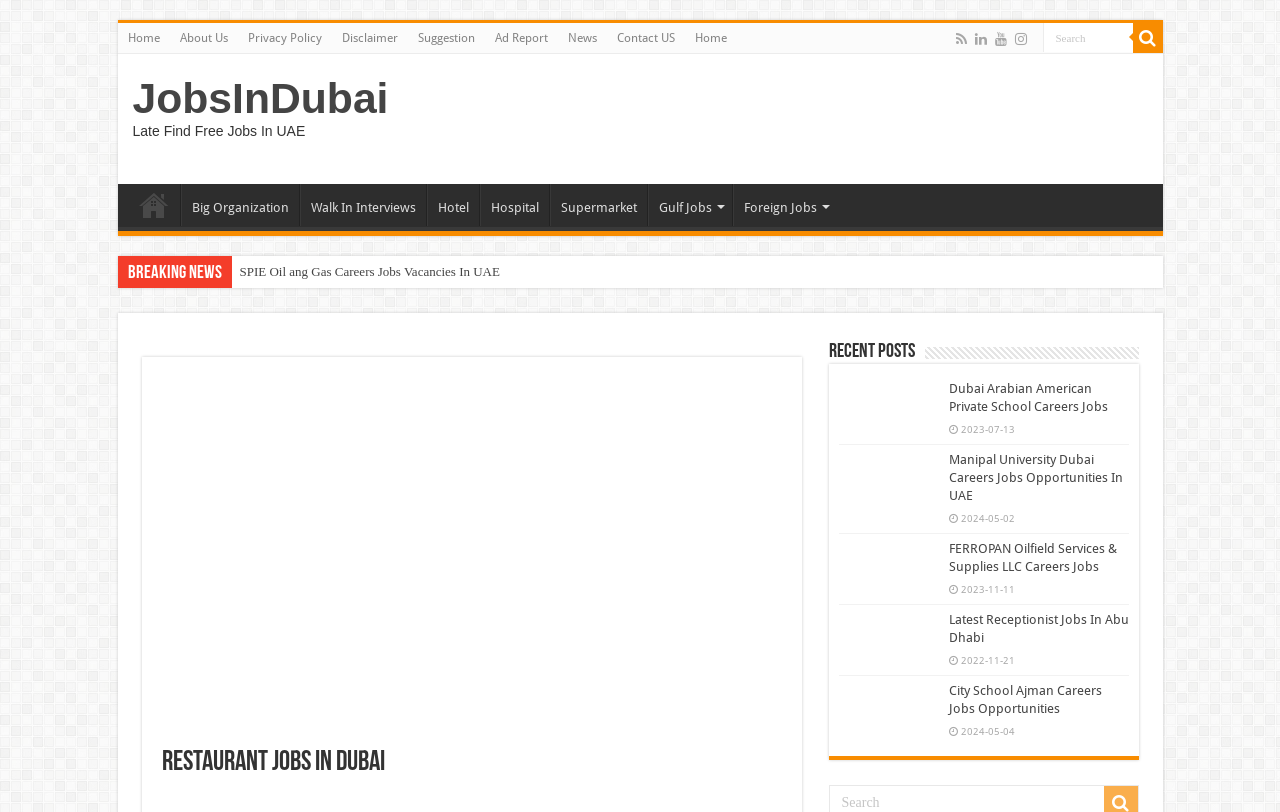What is the main category of jobs listed on this webpage?
Analyze the image and provide a thorough answer to the question.

Based on the webpage content, I can see that the main category of jobs listed is related to restaurants, as indicated by the heading 'Restaurant Jobs In Dubai' and the various job listings with titles such as 'SPIE Oil and Gas Careers Jobs Vacancies In UAE' and 'West Zone Supermarket Jobs In UAE'.